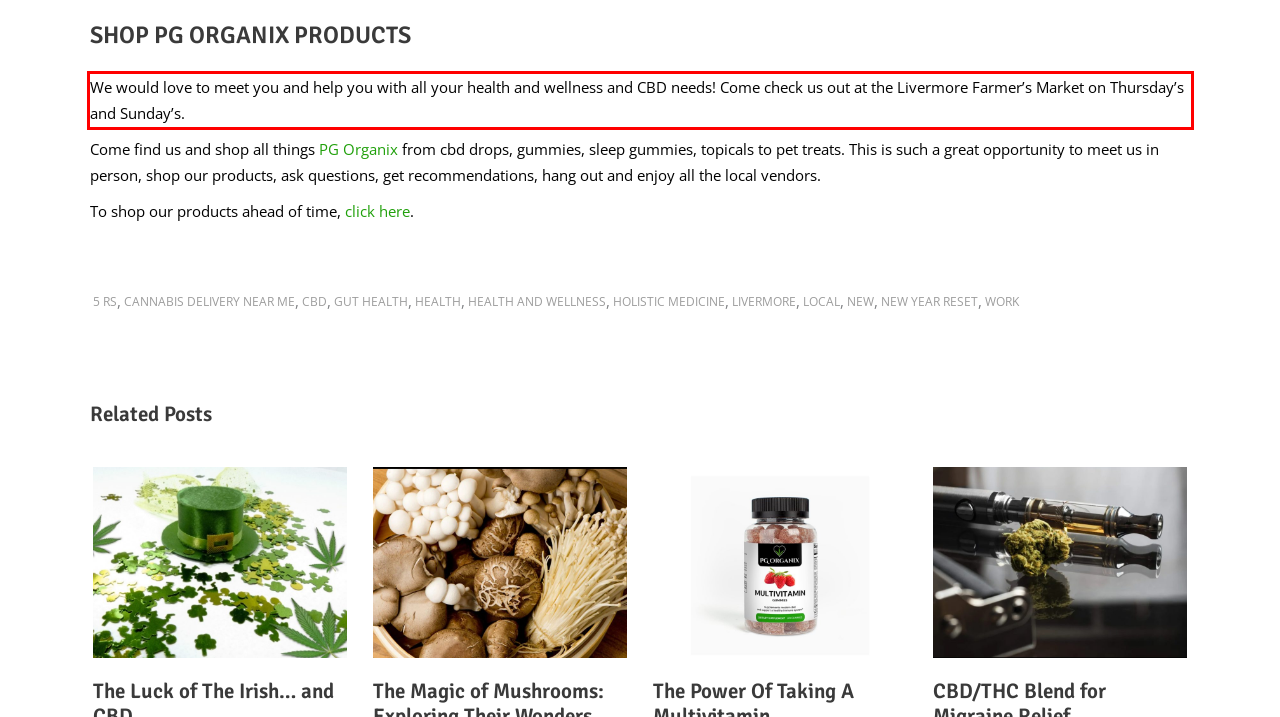Please look at the screenshot provided and find the red bounding box. Extract the text content contained within this bounding box.

We would love to meet you and help you with all your health and wellness and CBD needs! Come check us out at the Livermore Farmer’s Market on Thursday’s and Sunday’s.